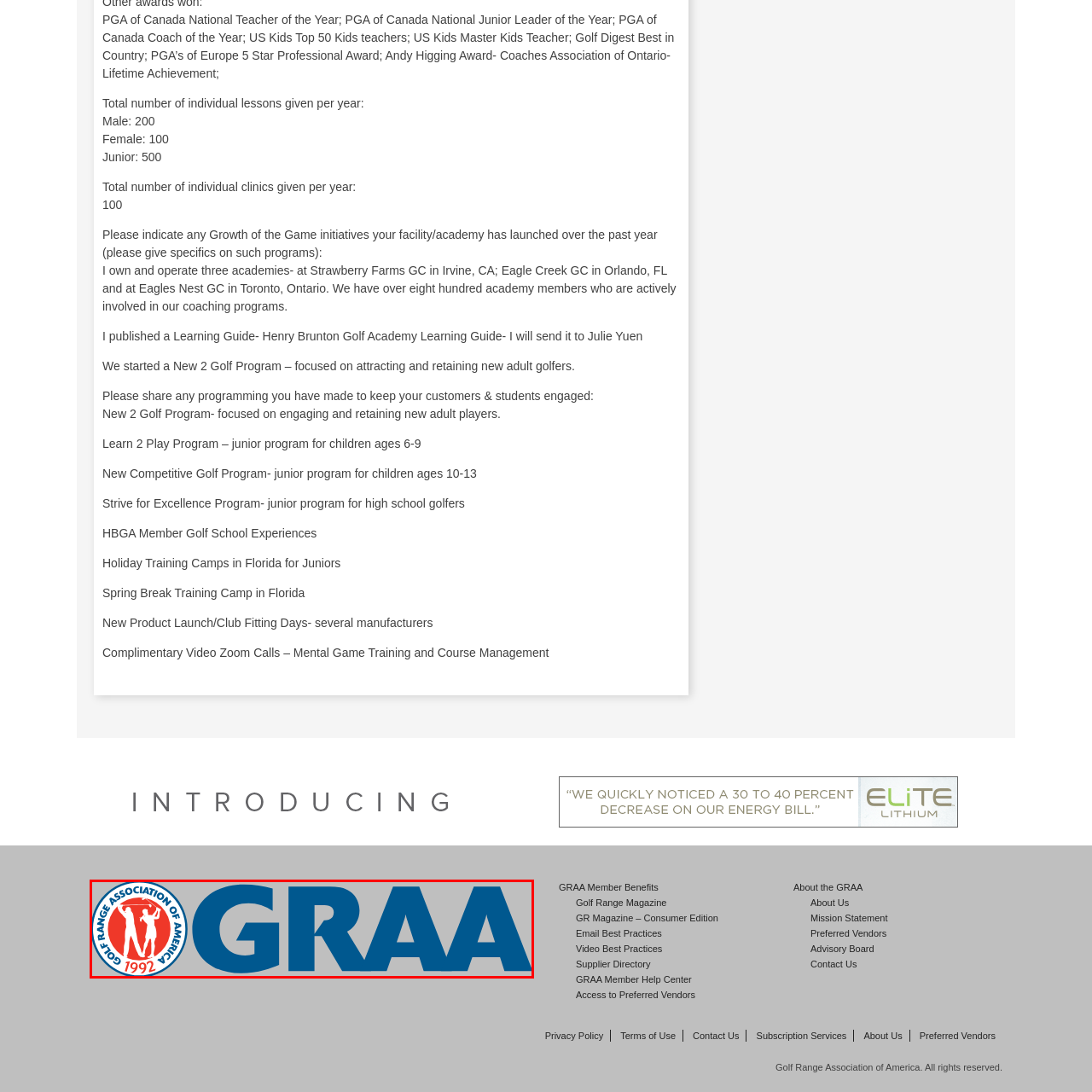Describe meticulously the scene encapsulated by the red boundary in the image.

The image features the logo of the Golf Range Association of America (GRAA). It prominently displays the acronym "GRAA" in bold blue letters, signifying the organization's commitment to improving golf ranges across the country. To the left of the acronym, there is a circular emblem in vibrant red and white, depicting a golfer swinging a club, alongside the year "1992," which marks the establishment of the association. This logo embodies the GRAA's mission to support golf range owners and operators, enhancing their facility management and enabling the growth of the game of golf.